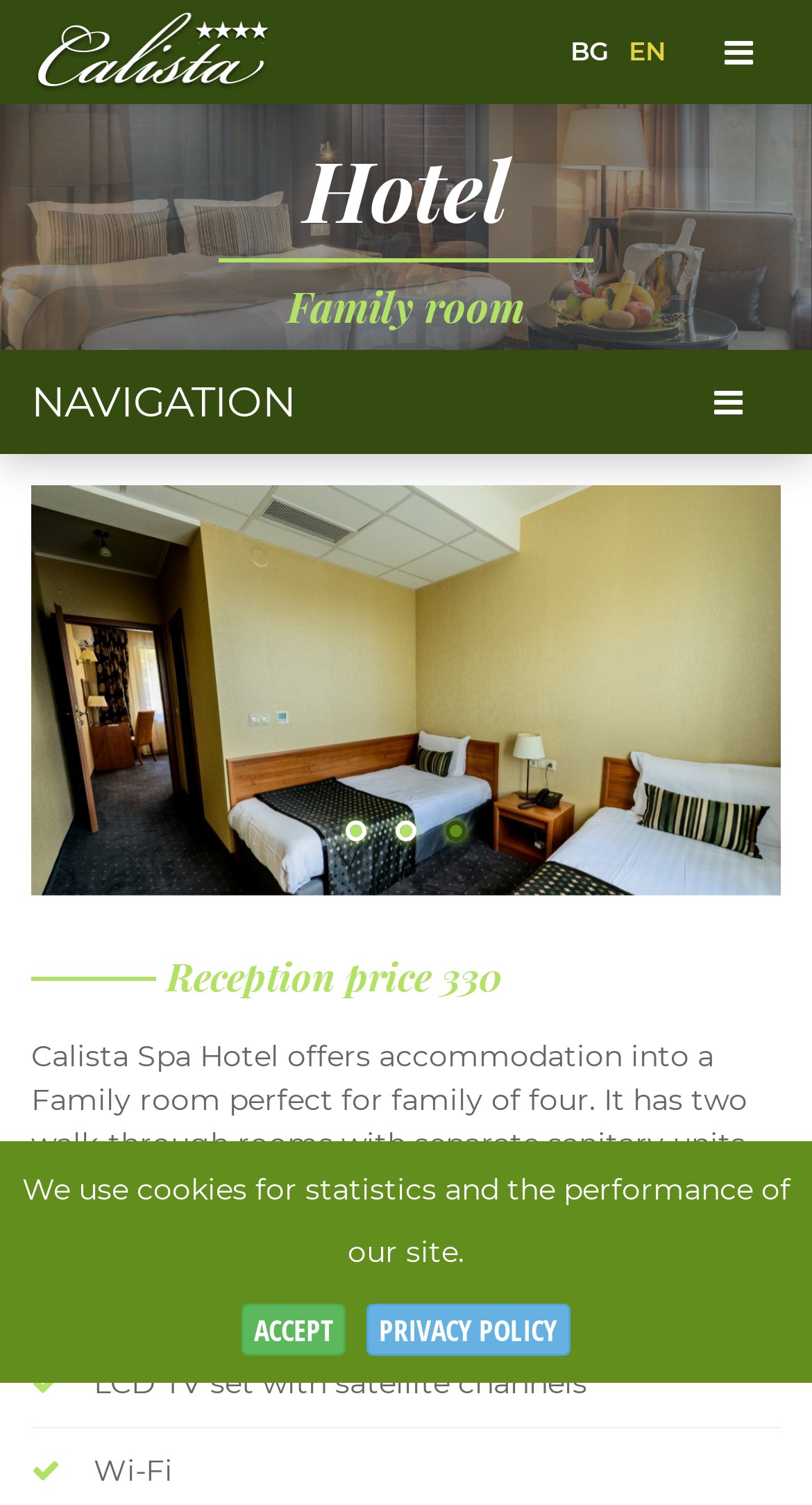Determine the bounding box coordinates of the clickable area required to perform the following instruction: "View hotel information". The coordinates should be represented as four float numbers between 0 and 1: [left, top, right, bottom].

[0.038, 0.0, 0.337, 0.069]